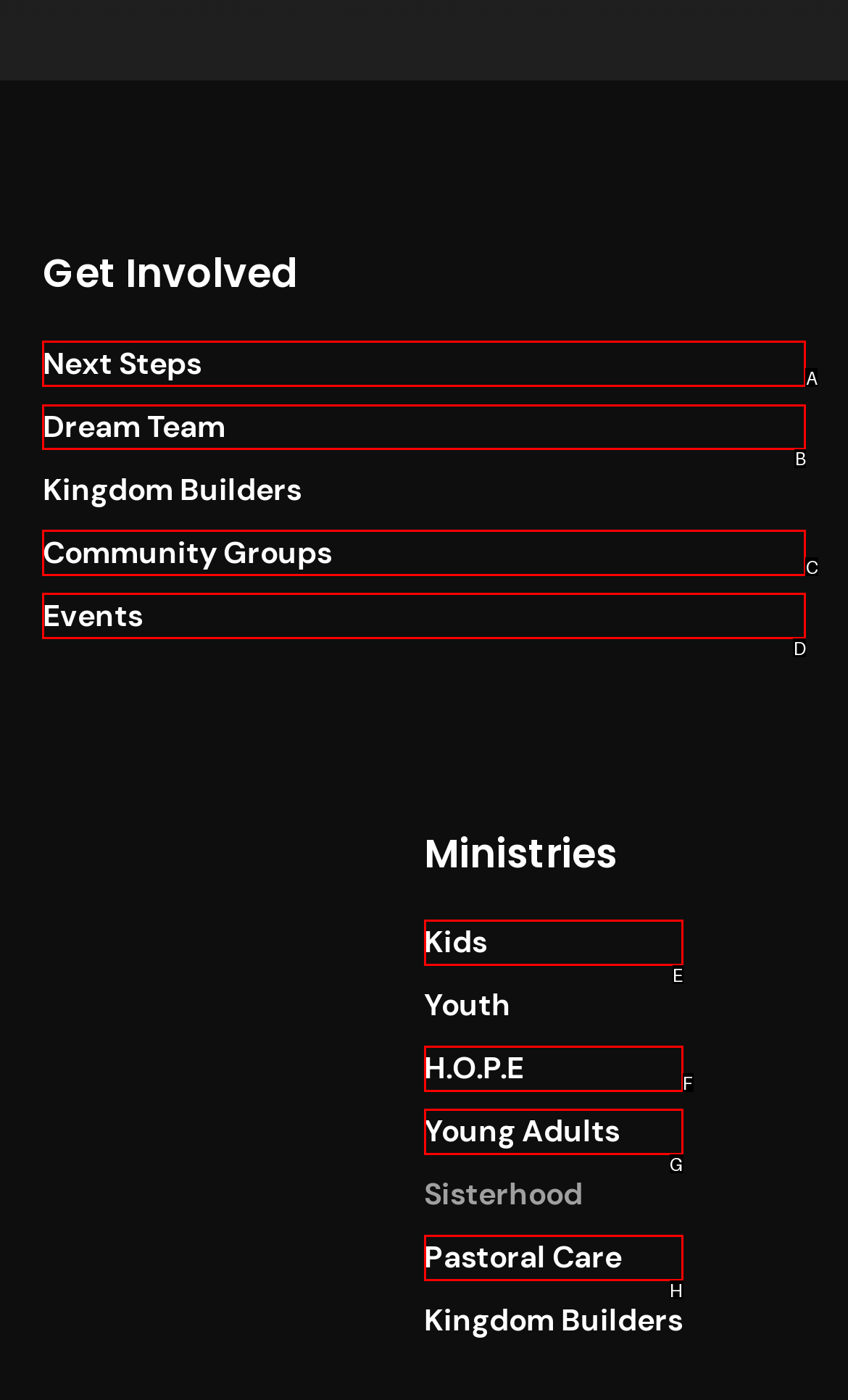Identify the correct lettered option to click in order to perform this task: Explore the 'Dream Team' option. Respond with the letter.

B